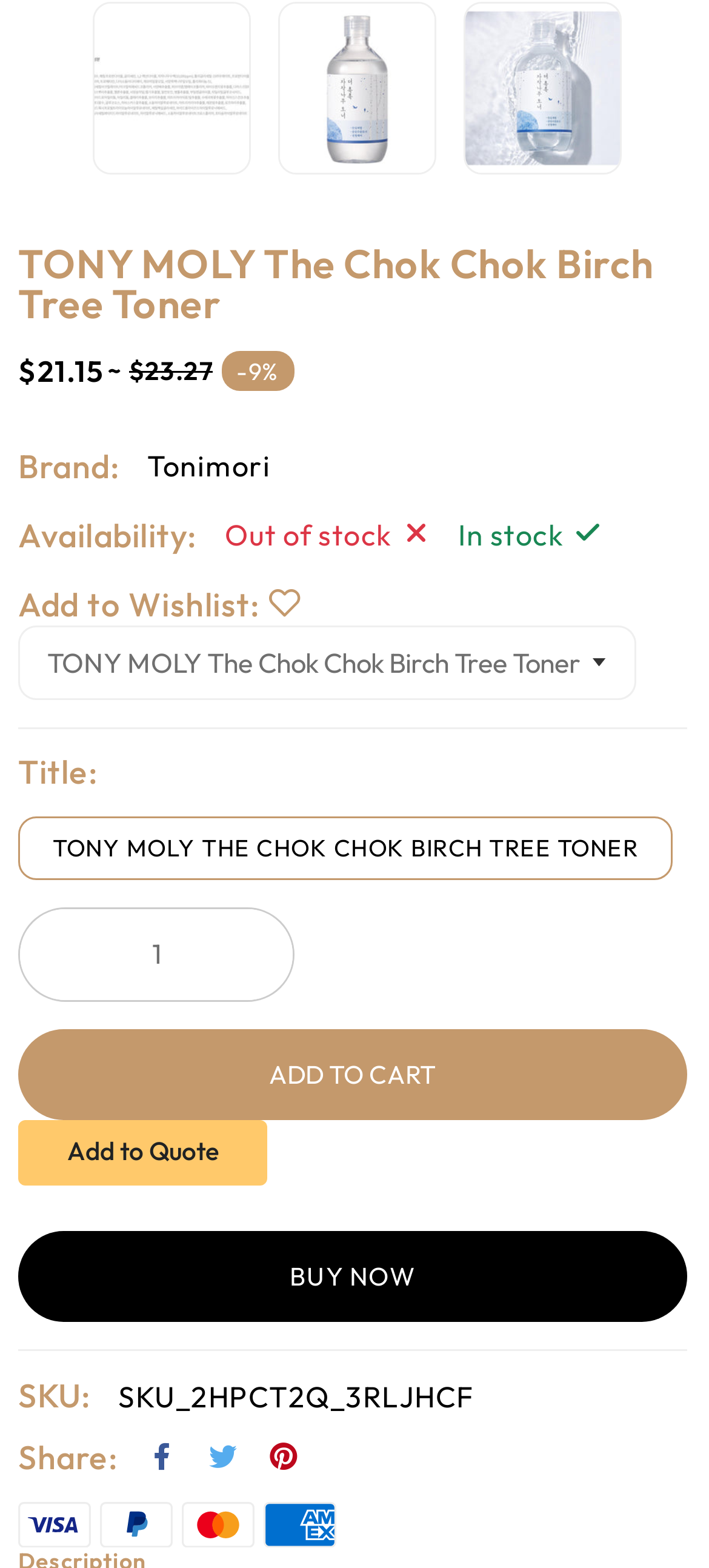Provide a single word or phrase to answer the given question: 
What is the price of the product?

$21.15